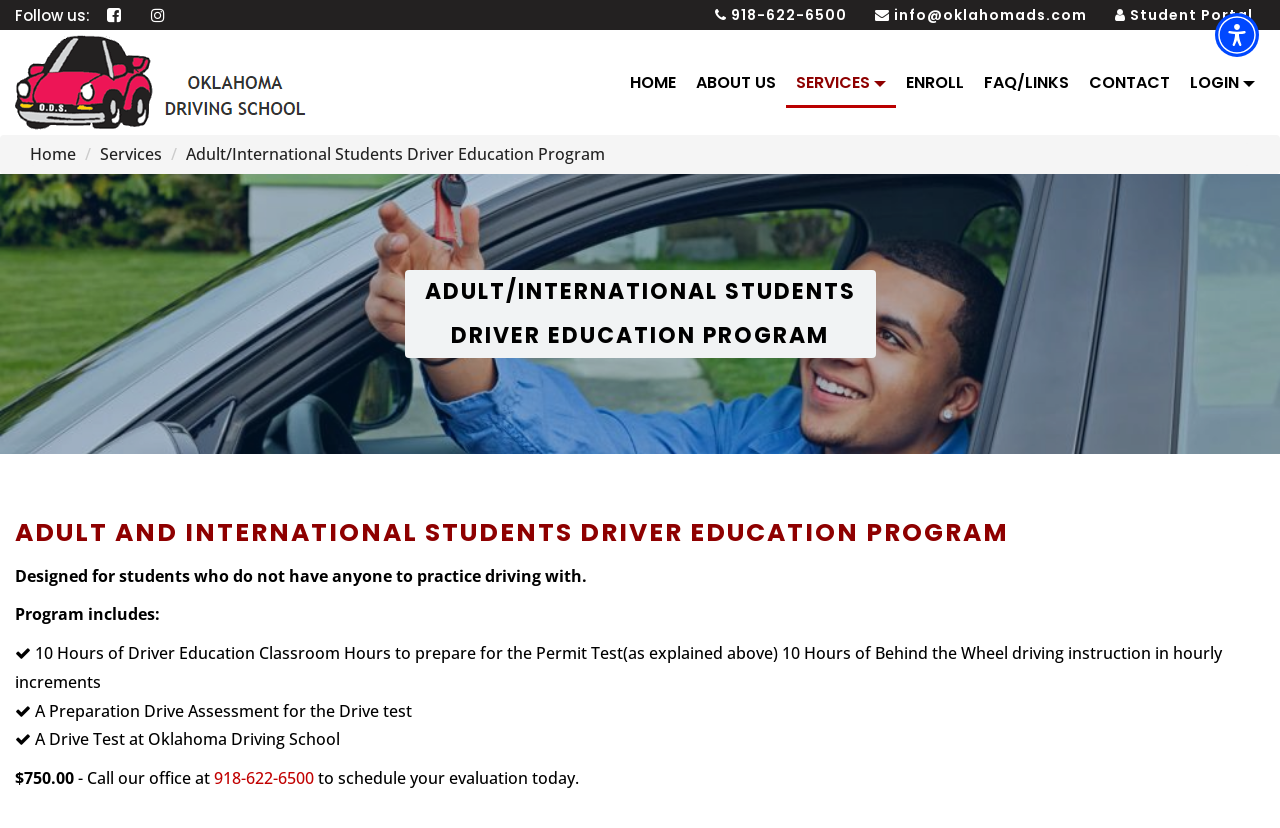Provide a one-word or one-phrase answer to the question:
How many hours of driver education classroom hours are included in the program?

10 Hours